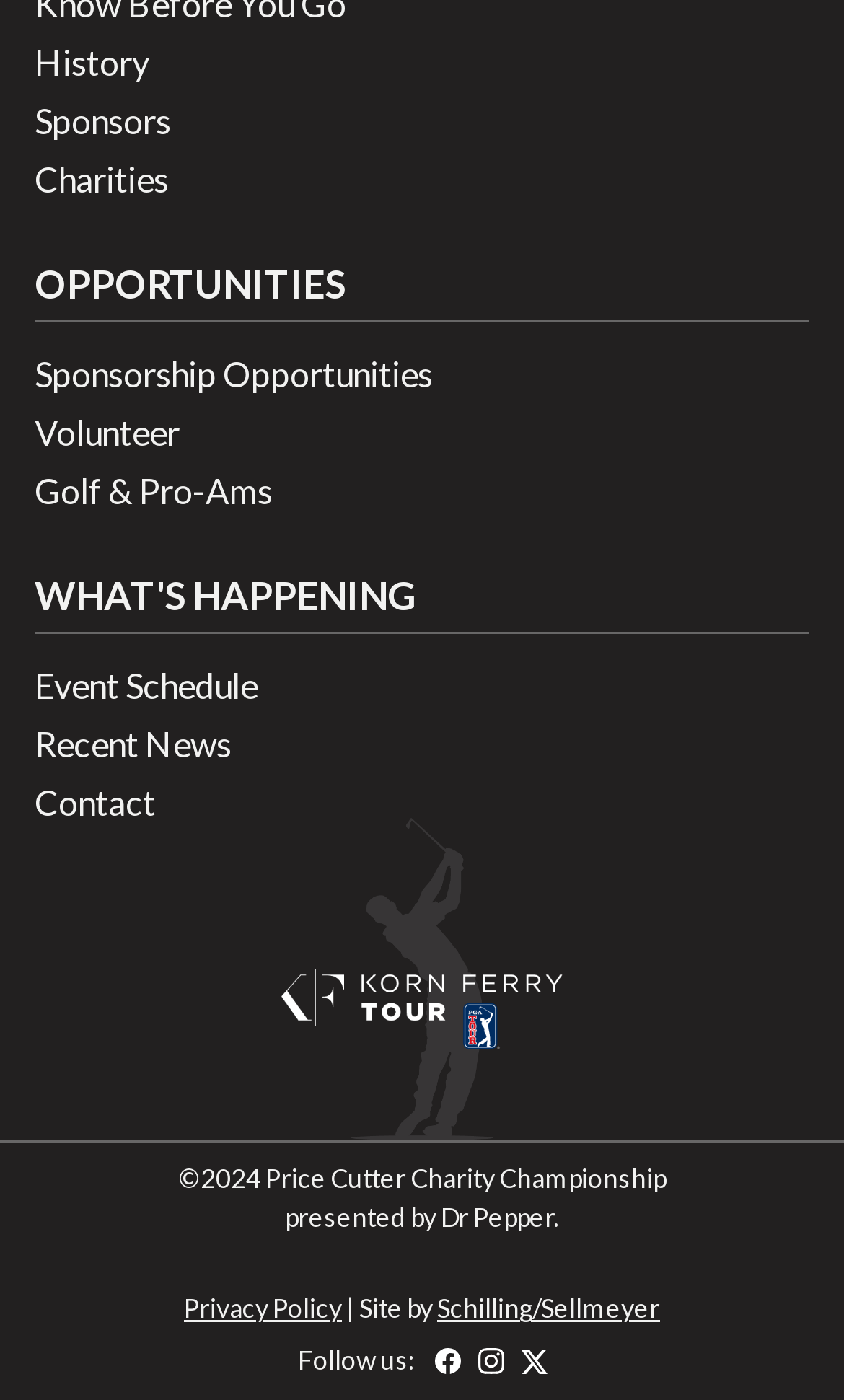Provide a one-word or brief phrase answer to the question:
What is the name of the tour presented by Dr Pepper?

Korn Ferry Tour